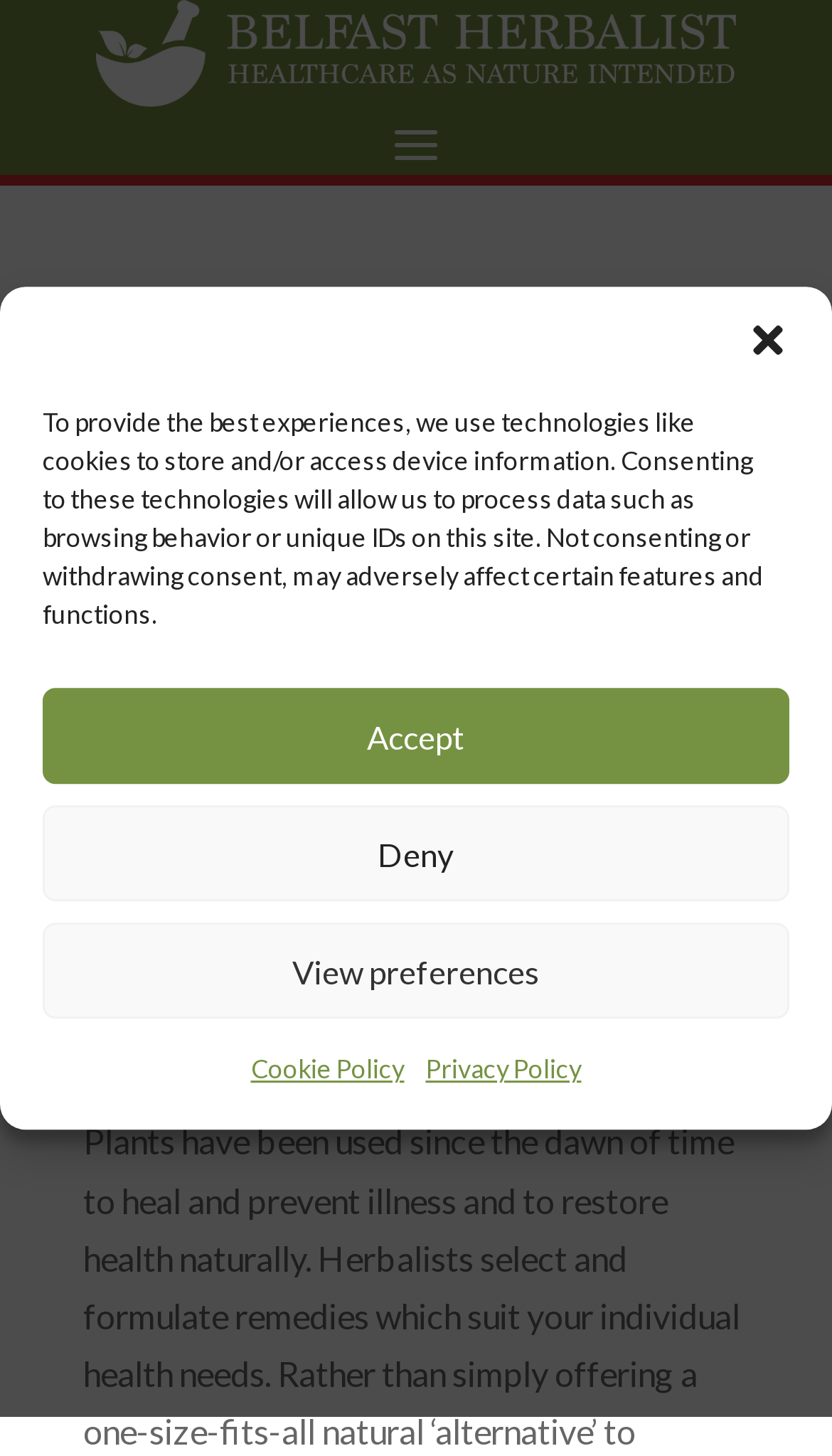Please respond to the question using a single word or phrase:
What is the main service offered on this website?

Private consultation